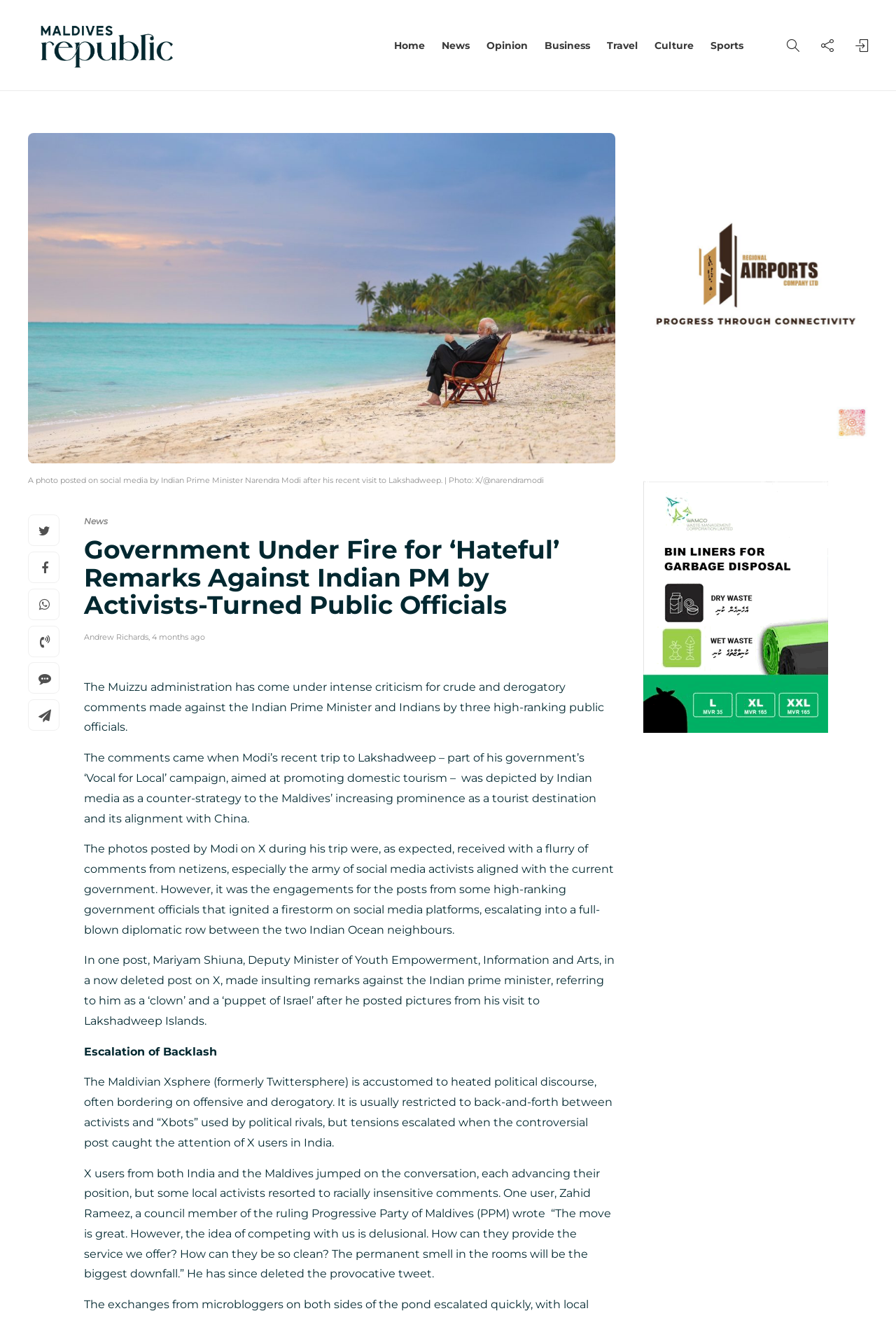Create an in-depth description of the webpage, covering main sections.

This webpage appears to be a news article from MvRepublic.com. At the top, there is a logo of "Maldives Republic" with a link to the homepage. Below the logo, there are several navigation links, including "Home", "News", "Opinion", "Business", "Travel", "Culture", and "Sports", which are aligned horizontally across the page.

The main content of the webpage is an article titled "Government Under Fire for 'Hateful' Remarks Against Indian PM by Activists-Turned Public Officials". The article features a large image related to the story, which takes up most of the width of the page. Below the image, there is a brief description of the image, which is a photo posted by Indian Prime Minister Narendra Modi on social media.

The article itself is divided into several paragraphs, which are separated by a small gap. The text is written in a clear and concise manner, with headings and subheadings to break up the content. The article discusses the controversy surrounding remarks made by Maldivian public officials against the Indian Prime Minister and Indians, and the subsequent backlash on social media.

On the left side of the article, there are several social media links, including Facebook, Twitter, and LinkedIn, which allow users to share the article on their respective platforms. There are also links to related news articles and tags at the bottom of the page.

Overall, the webpage is well-organized and easy to navigate, with a clear focus on presenting the news article in a readable and engaging manner.